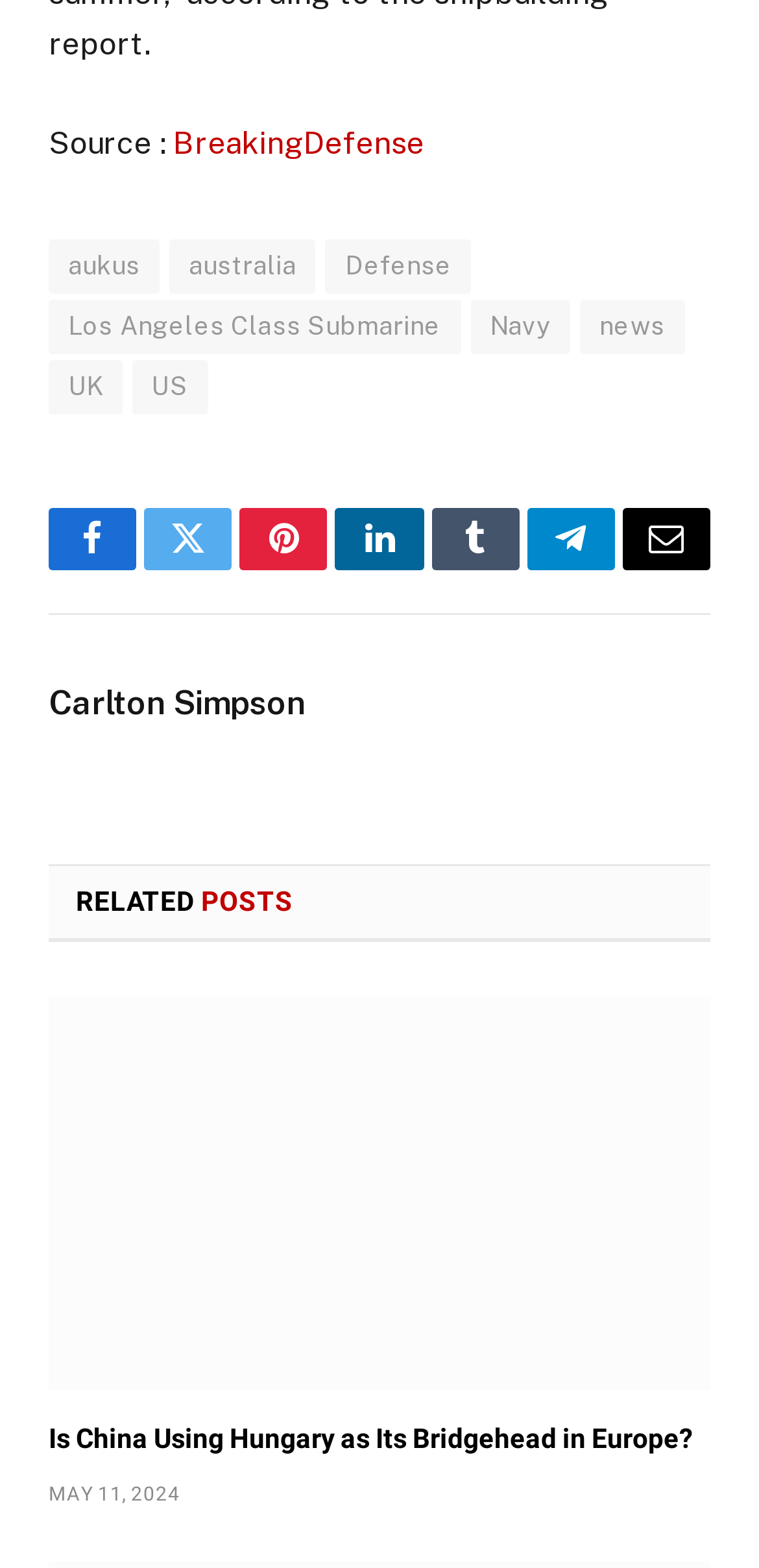Locate the bounding box coordinates of the element you need to click to accomplish the task described by this instruction: "Share on Facebook".

[0.064, 0.324, 0.18, 0.363]